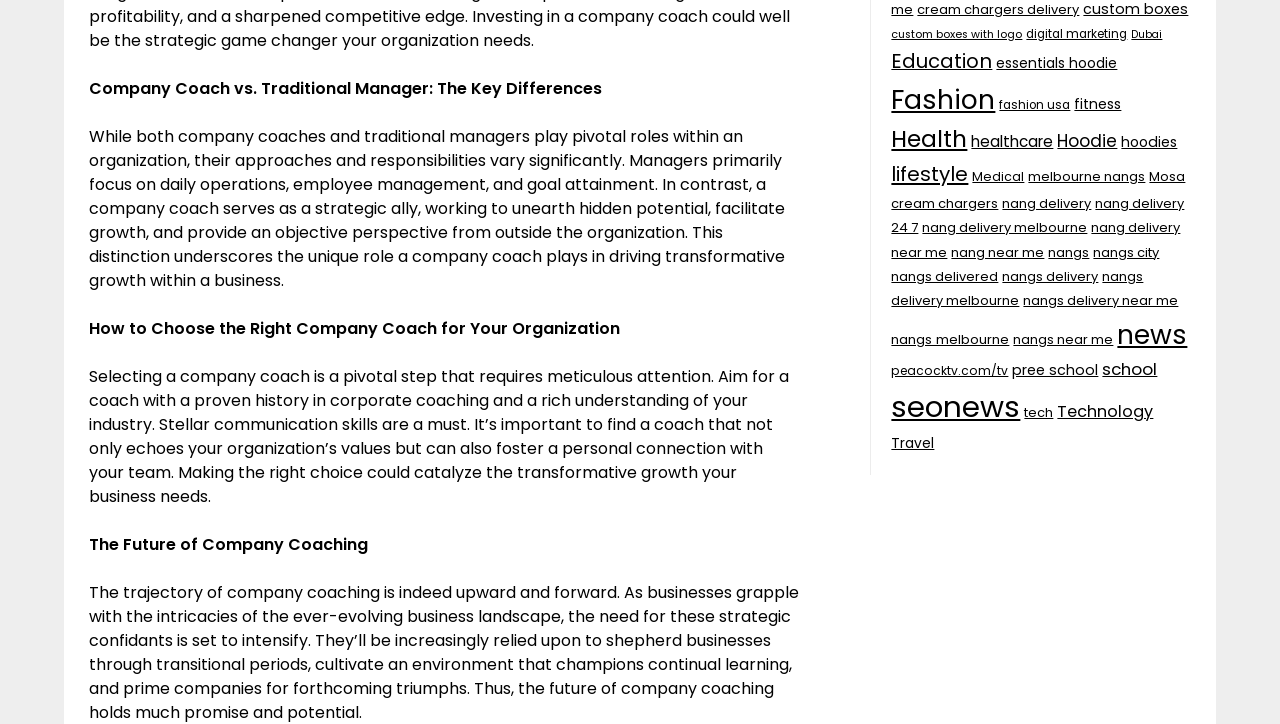Pinpoint the bounding box coordinates for the area that should be clicked to perform the following instruction: "Check out 'news'".

[0.873, 0.436, 0.928, 0.487]